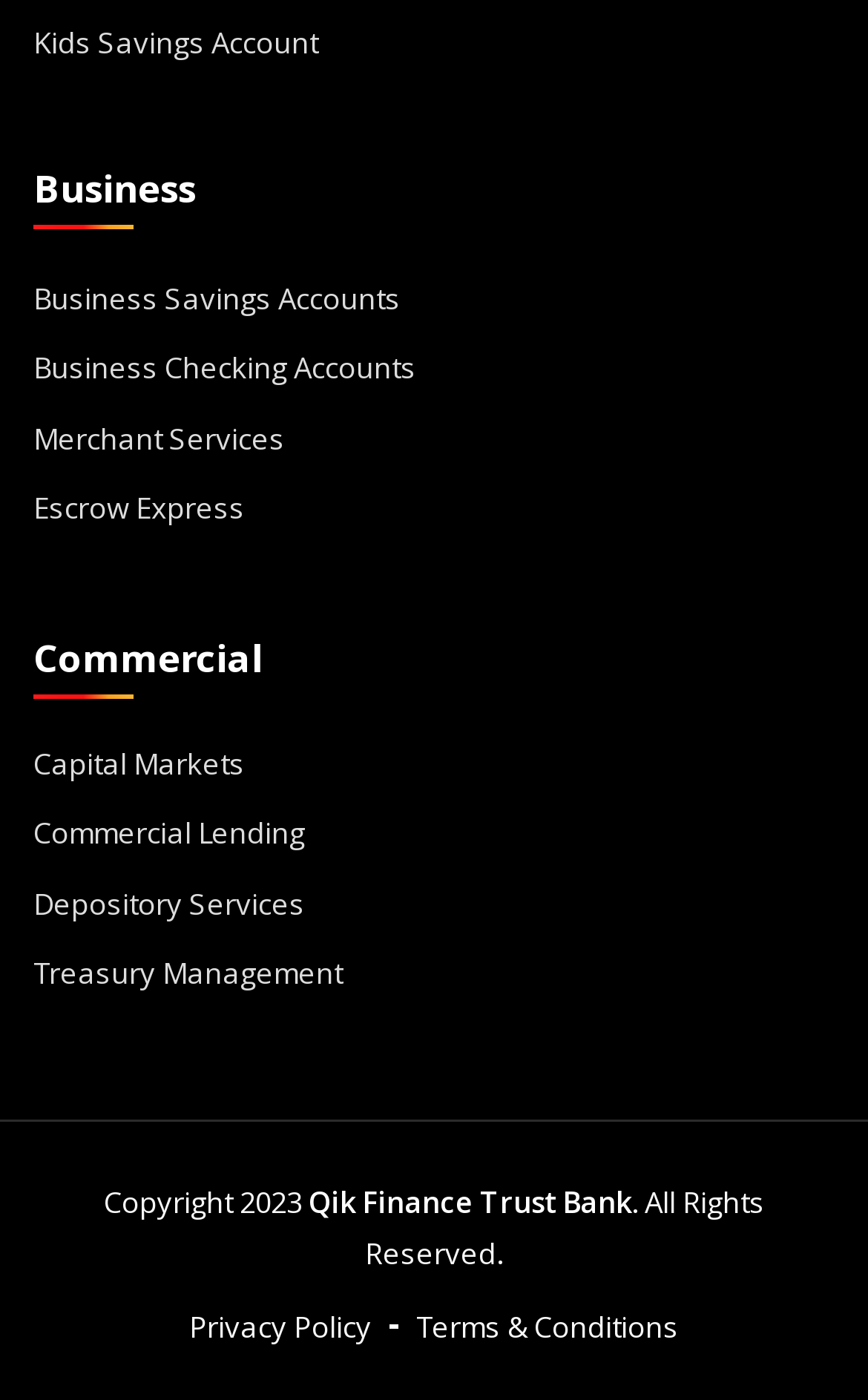Based on the image, please respond to the question with as much detail as possible:
What is the name of the bank mentioned at the bottom of the webpage?

I looked for text elements at the bottom of the webpage and found a StaticText element with the text 'Qik Finance Trust Bank', which is likely the name of the bank.